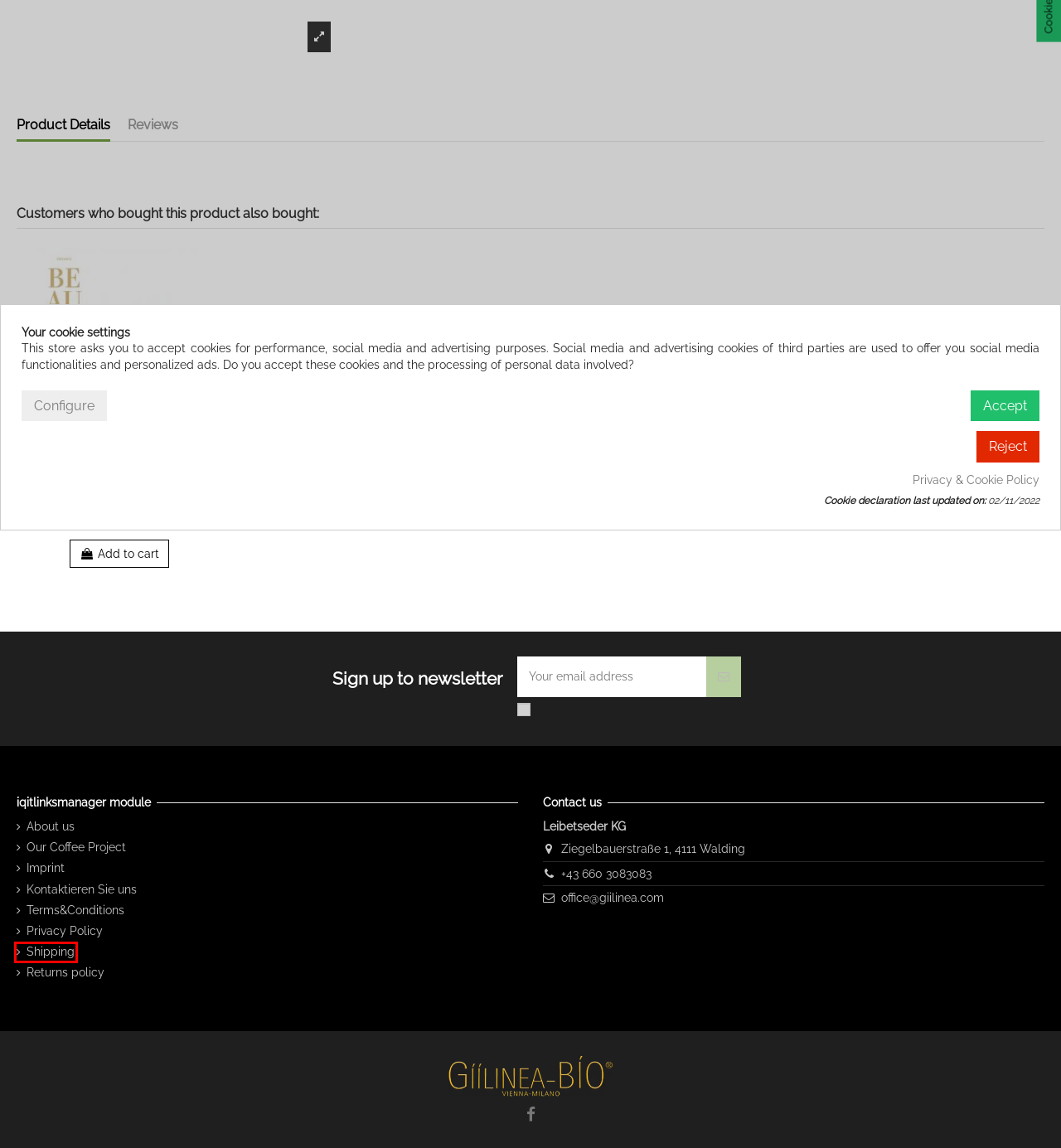Given a screenshot of a webpage with a red bounding box around an element, choose the most appropriate webpage description for the new page displayed after clicking the element within the bounding box. Here are the candidates:
A. Shipping policy GÍÍLINEA BÍO
B. GÍÍLINEA BÍO Face Care
C. Returns policy GÍÍLINEA BÍO
D. Terms&Conditions GÍÍLINEA BÌO
E. Kontaktieren Sie uns
F. Imprint
G. Privacy Policy
H. Giilinea Bio Special Treatments Eye Care

A